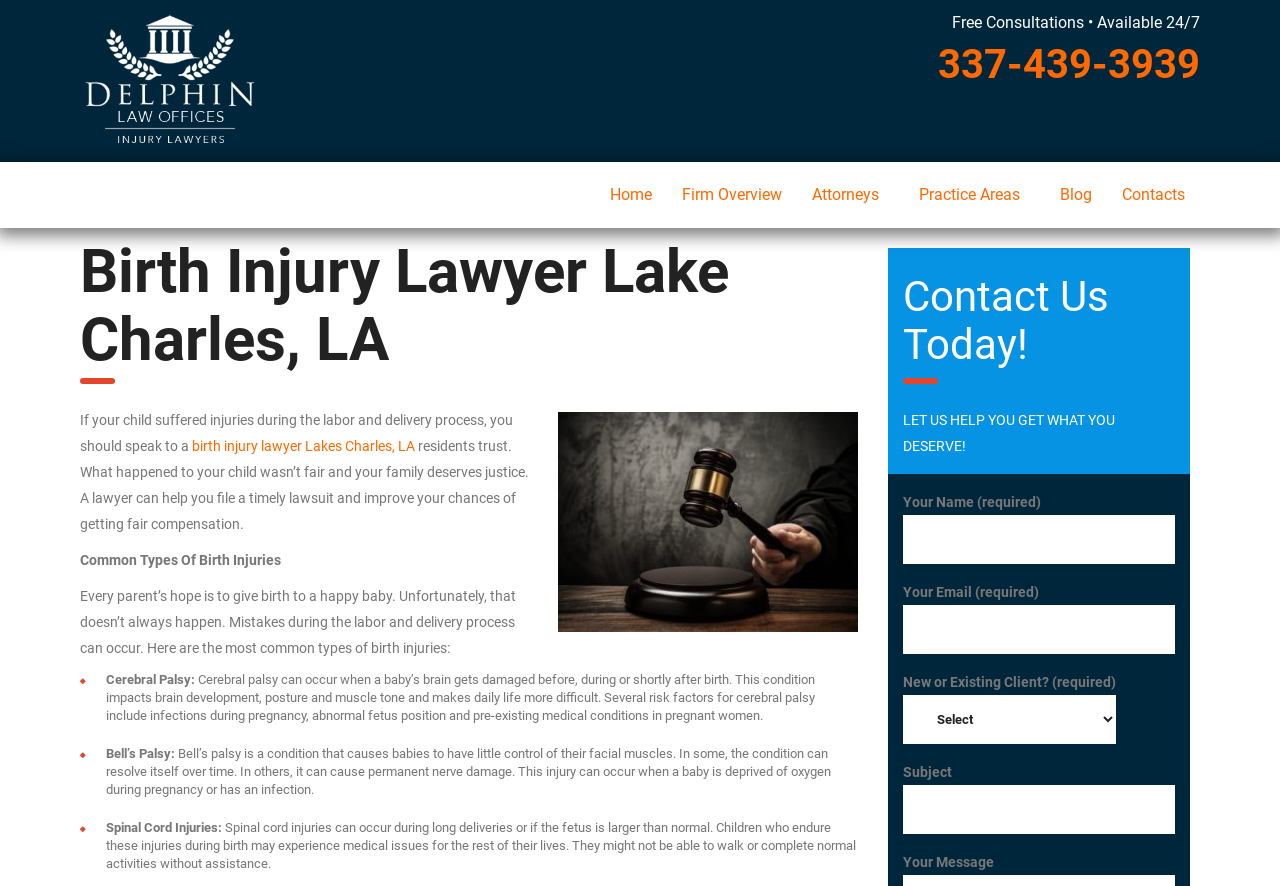Determine the bounding box coordinates for the UI element described. Format the coordinates as (top-left x, top-left y, bottom-right x, bottom-right y) and ensure all values are between 0 and 1. Element description: 337-439-3939

[0.733, 0.046, 0.938, 0.099]